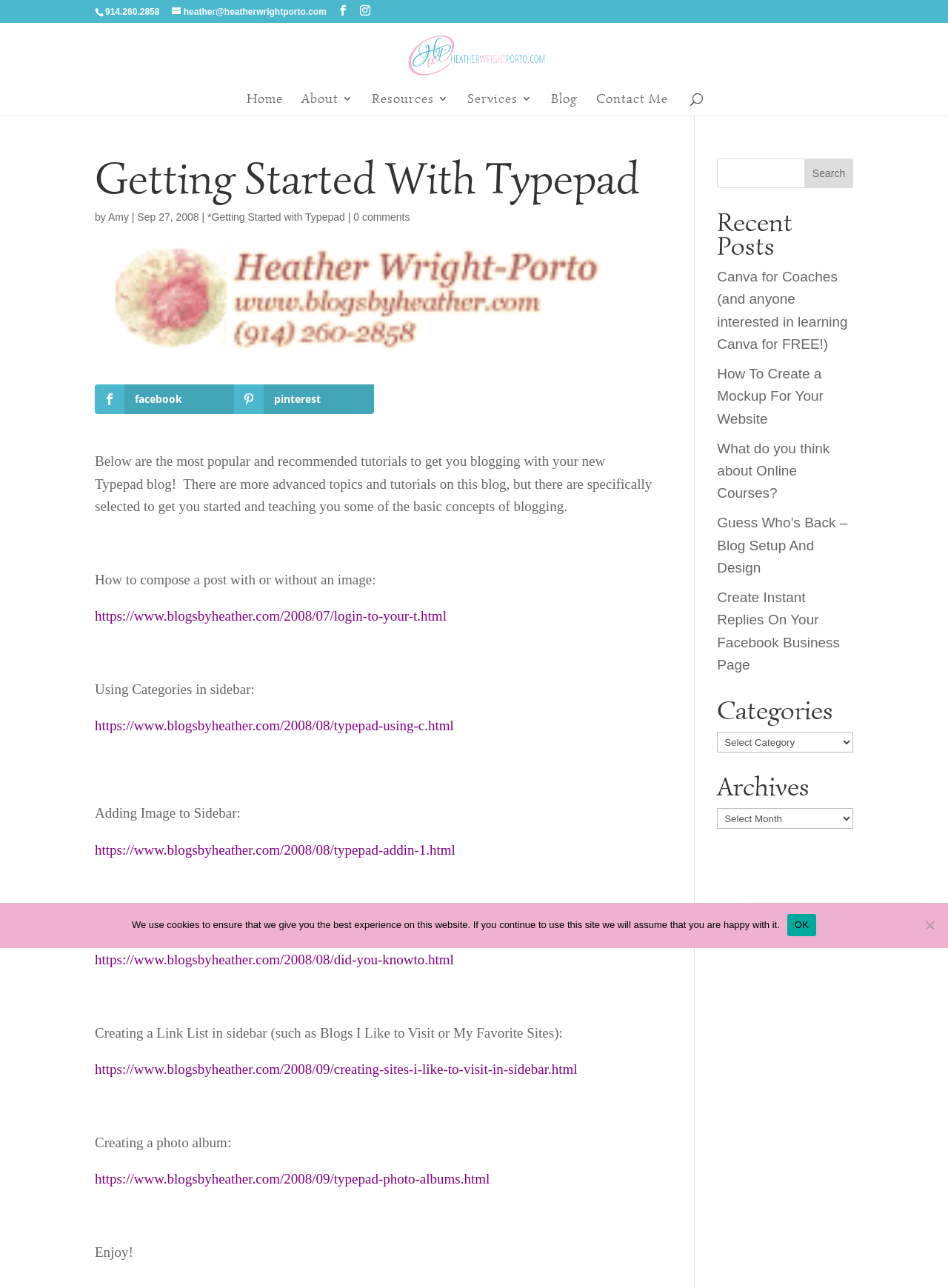Identify the bounding box coordinates of the section that should be clicked to achieve the task described: "Search for something".

[0.157, 0.017, 0.877, 0.018]